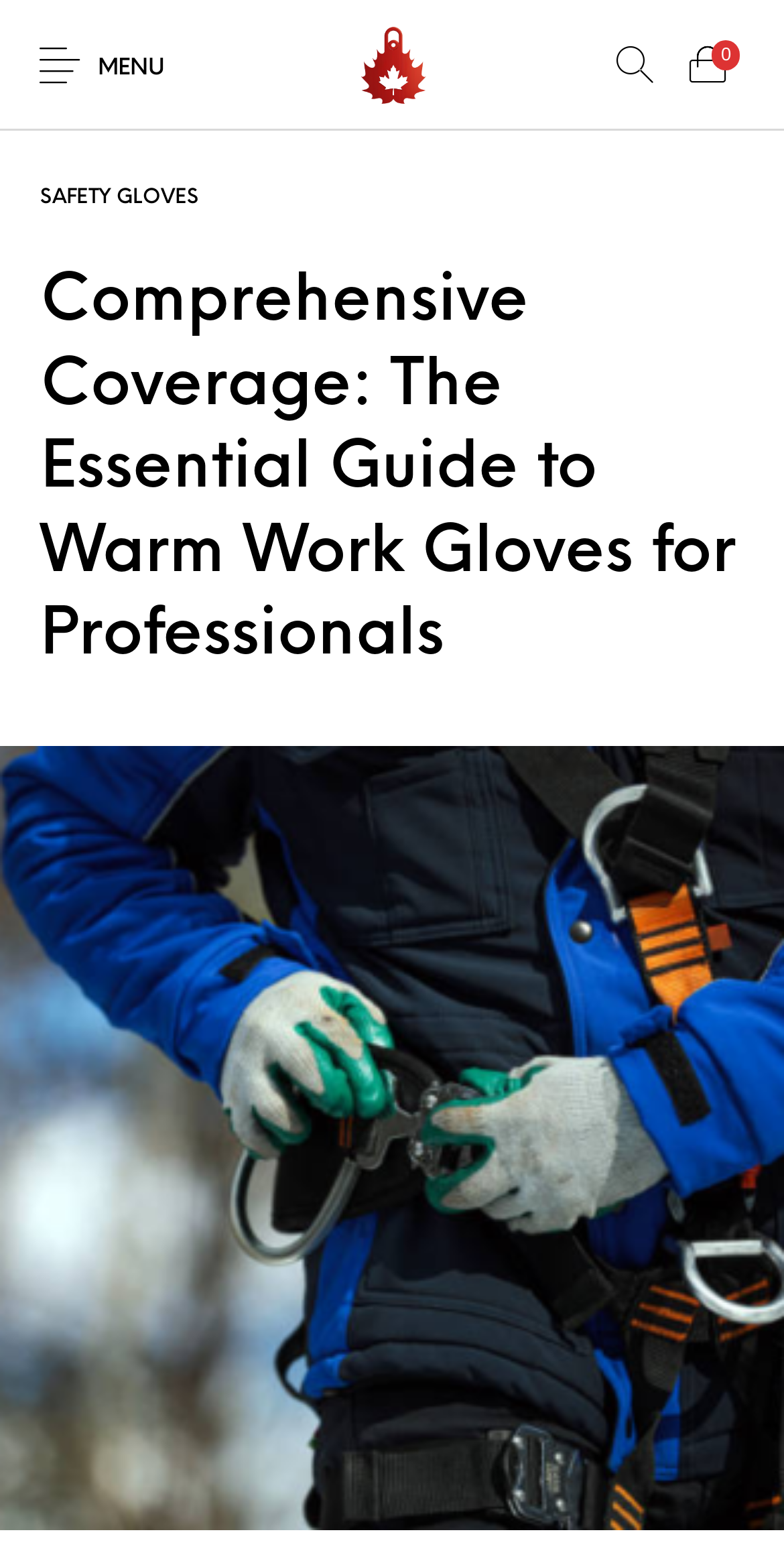Provide your answer in one word or a succinct phrase for the question: 
What is the category of 'Bike guard u-locks'?

PPE